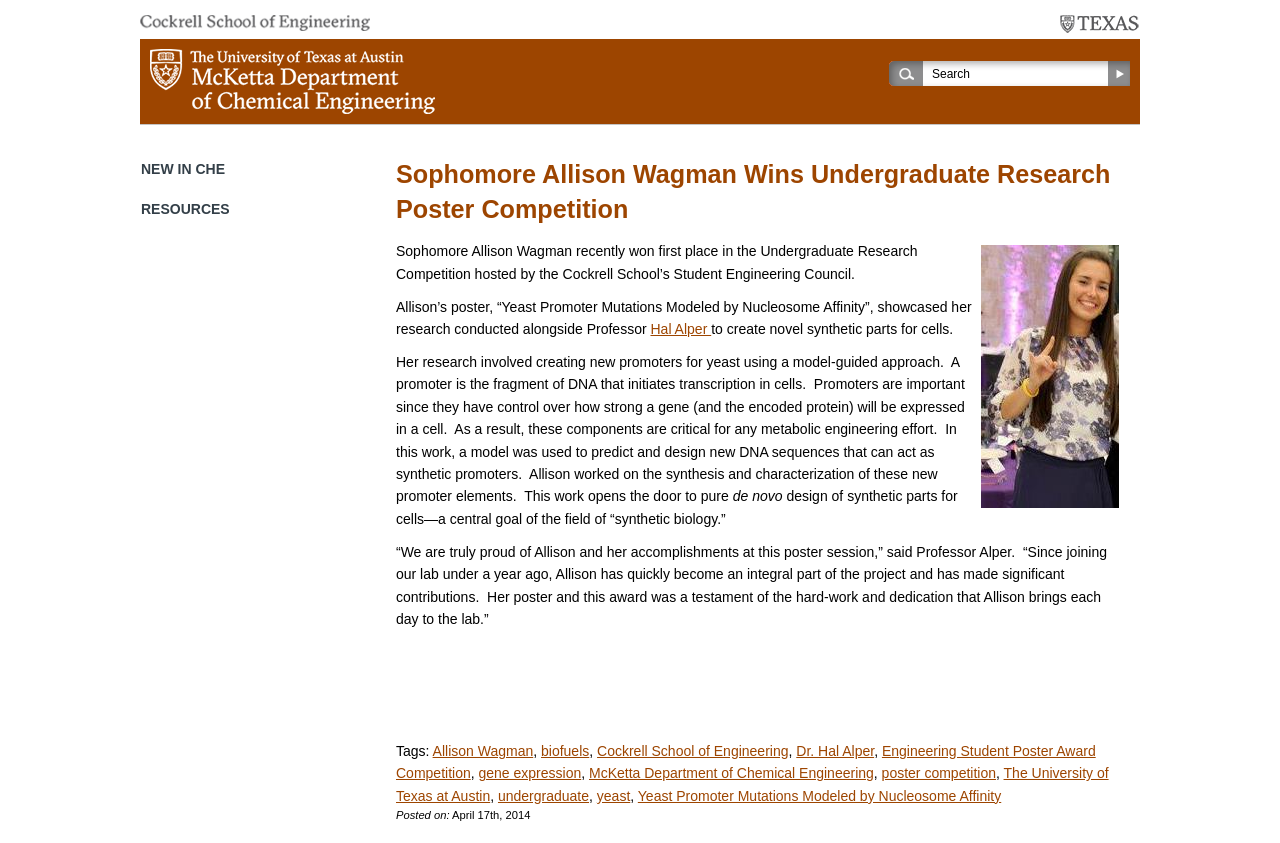Who won the Undergraduate Research Poster Competition?
Based on the screenshot, give a detailed explanation to answer the question.

The answer can be found in the article section of the webpage, where it is stated that 'Sophomore Allison Wagman recently won first place in the Undergraduate Research Competition hosted by the Cockrell School’s Student Engineering Council.'